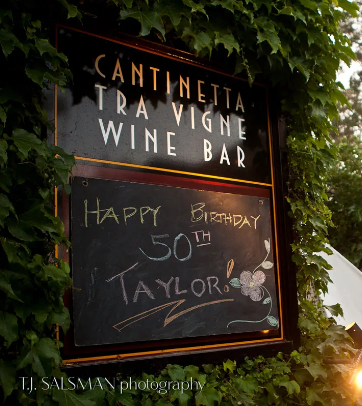Please give a short response to the question using one word or a phrase:
Who is the photographer of this image?

T.J. SALSMAN